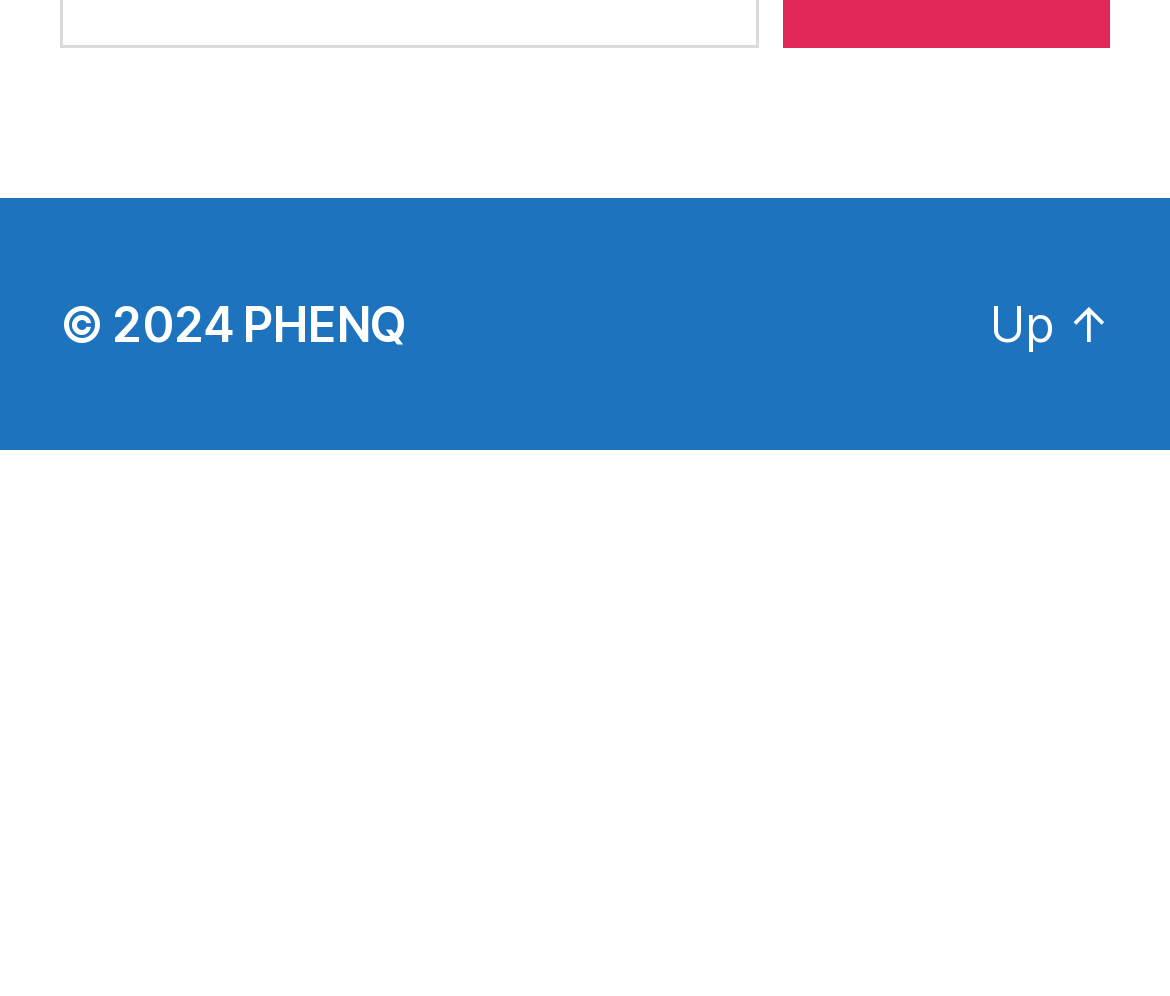Bounding box coordinates must be specified in the format (top-left x, top-left y, bottom-right x, bottom-right y). All values should be floating point numbers between 0 and 1. What are the bounding box coordinates of the UI element described as: PHENQ

[0.208, 0.295, 0.348, 0.355]